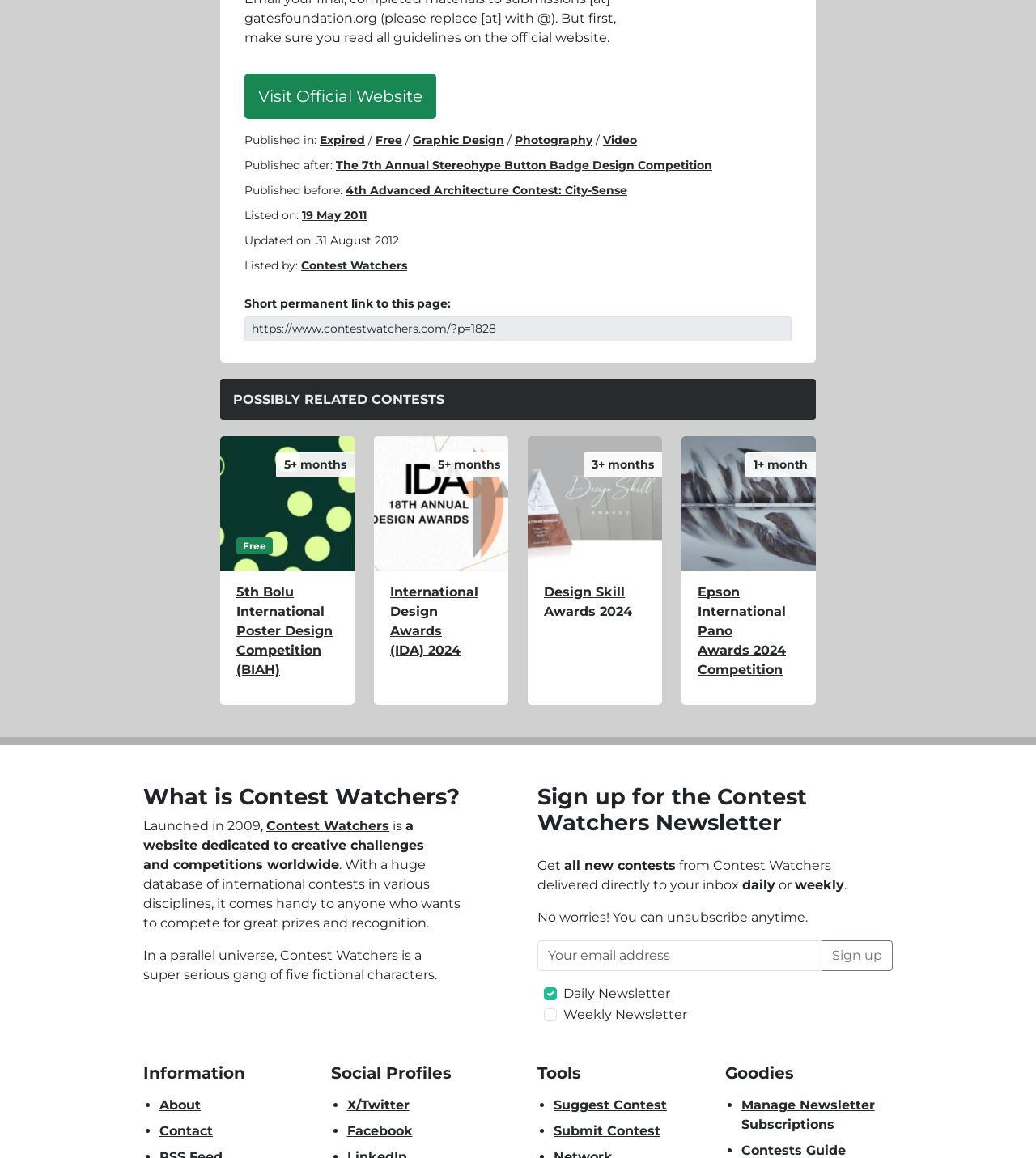Extract the bounding box of the UI element described as: "Free".

[0.362, 0.114, 0.388, 0.127]